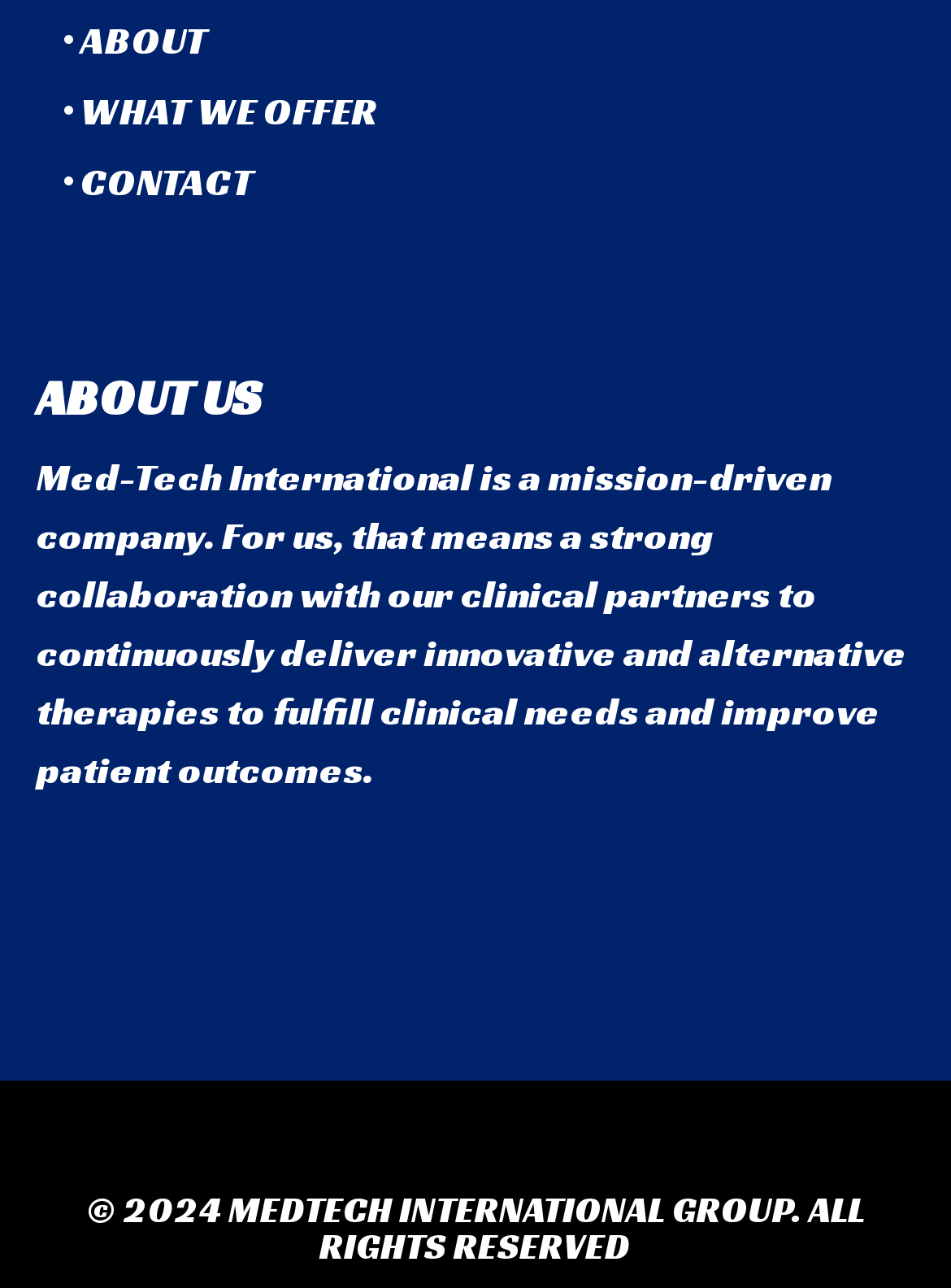What is the purpose of the company?
Using the image provided, answer with just one word or phrase.

deliver innovative therapies